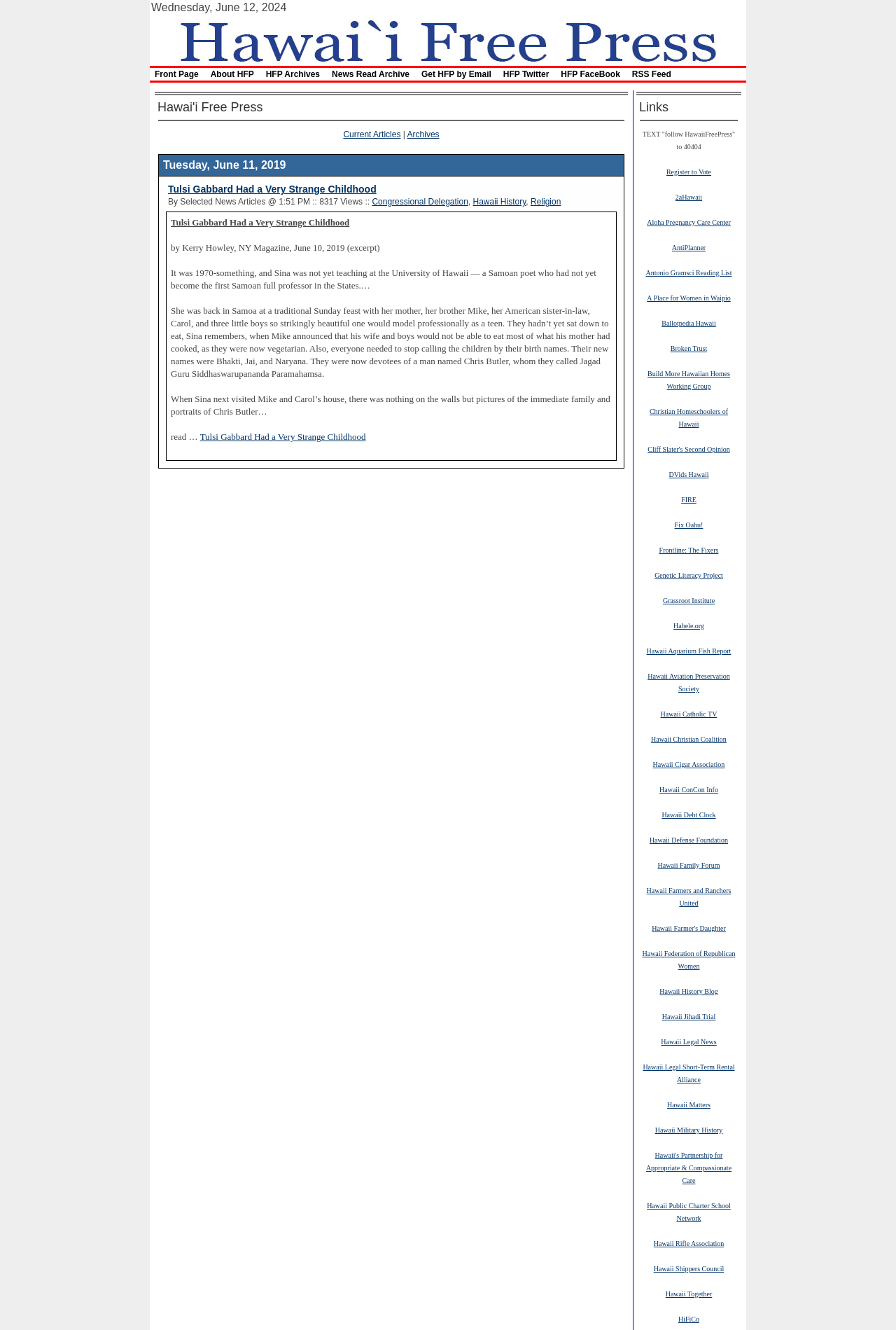Provide a thorough description of this webpage.

The webpage is from Hawaii Free Press, a news website. At the top, there is a header section with the website's title, "Hawaii Free Press", and a navigation menu with links to various sections, including "Front Page", "About HFP", "HFP Archives", "News Read Archive", "Get HFP by Email", "HFP Twitter", "HFP FaceBook", and "RSS Feed".

Below the header, there is a section with a title "Tulsi Gabbard Had a Very Strange Childhood" and a brief description of the article. The article is from NY Magazine, June 10, 2019, and it discusses Tulsi Gabbard's childhood and her family's involvement with a spiritual leader named Chris Butler.

To the right of the article title, there is a section with links to various categories, including "Congressional Delegation", "Hawaii History", and "Religion".

Further down the page, there is a section with a table of contents, listing various news articles and their corresponding dates. Each article title is a link to the full article.

On the right-hand side of the page, there is a sidebar with a list of links to other websites and resources, including "Register to Vote", "2aHawaii", "Aloha Pregnancy Care Center", and many others. There are over 20 links in total.

At the very bottom of the page, there is a footer section with a copyright notice and a link to the website's front page.